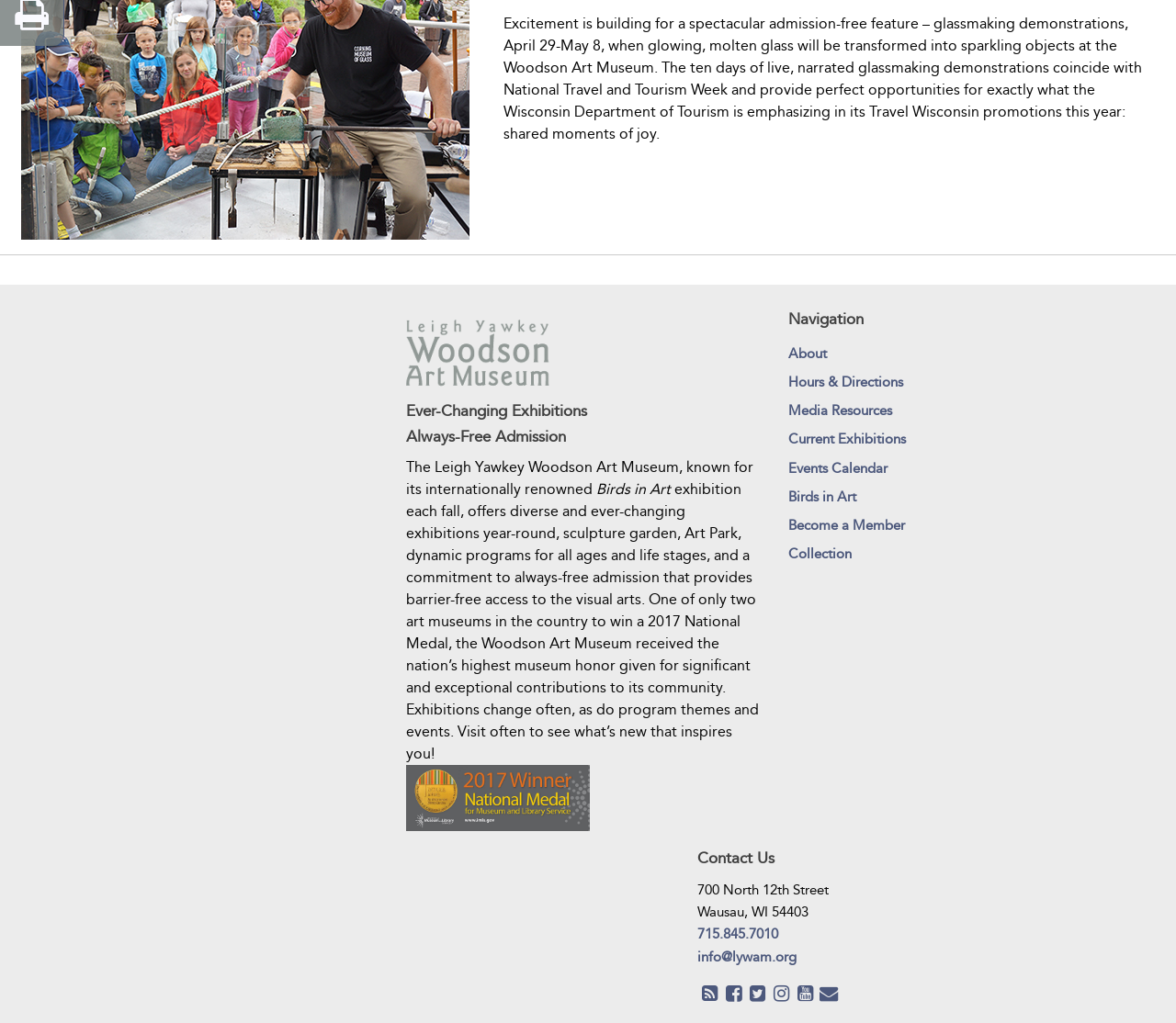Calculate the bounding box coordinates of the UI element given the description: "Hours & Directions".

[0.67, 0.36, 0.89, 0.388]